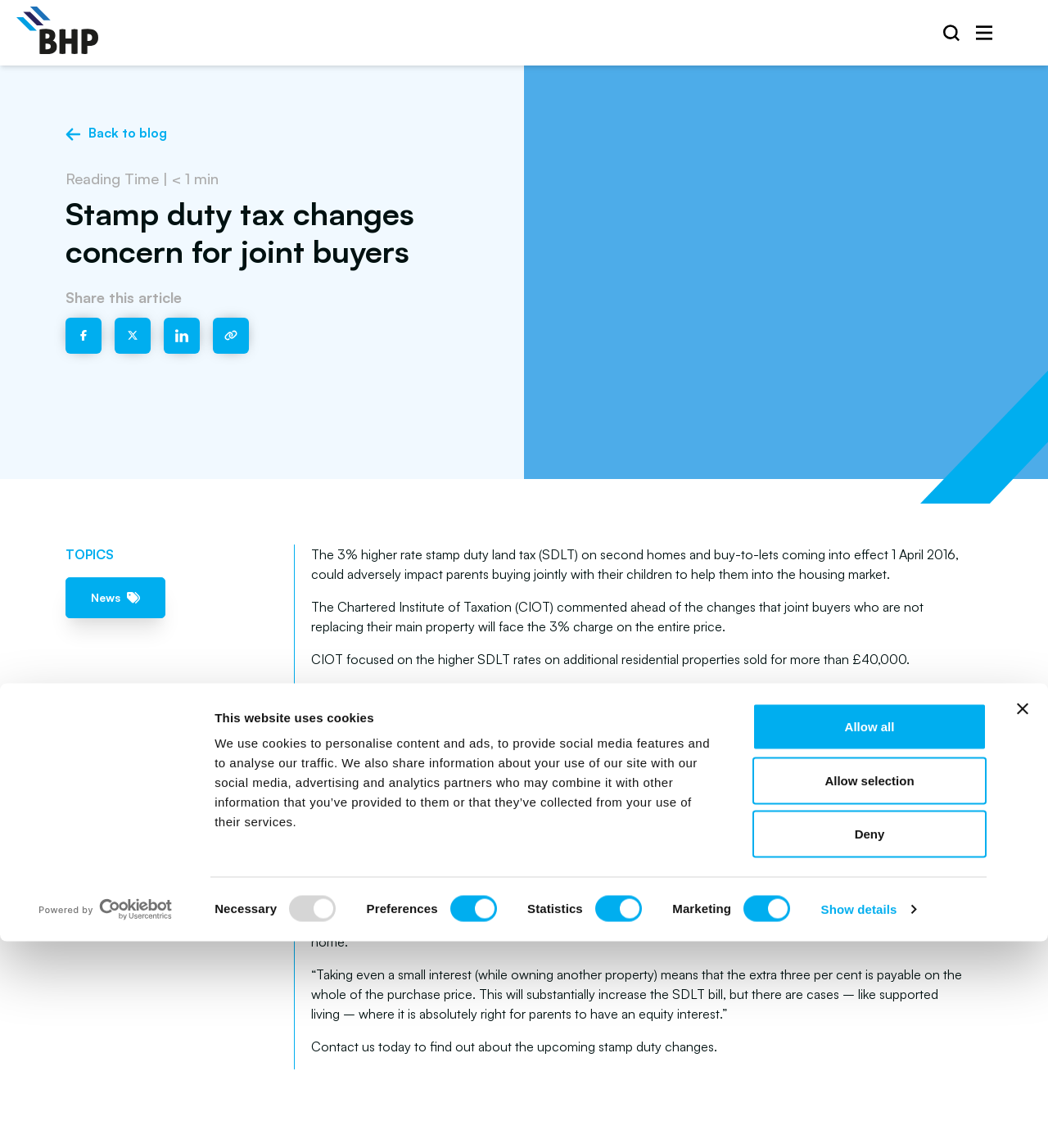Describe all visible elements and their arrangement on the webpage.

This webpage is about a chartered accountancy firm, BHP, and discusses the changes in stamp duty tax rates. At the top, there is a logo and a navigation menu. Below the navigation menu, there is a prominent banner that informs users about the website's use of cookies and provides options to consent to the use of cookies. The banner contains a heading, a paragraph of text, and several checkboxes and buttons.

On the left side of the page, there is a section with a heading "Stamp duty tax changes concern for joint buyers" and a subheading that indicates the reading time is less than 1 minute. Below this, there are social media sharing links and a button to go back to the blog.

The main content of the page is an article that discusses the impact of the 3% higher rate stamp duty land tax (SDLT) on second homes and buy-to-lets, which came into effect on 1 April 2016. The article explains how this change may affect parents who are buying jointly with their children to help them into the housing market. It quotes the Chartered Institute of Taxation (CIOT) and highlights key points, including the increased complexity of the higher rates, the potential inequity of imposing higher rates on joint purchases, and the difficulties in valuing a lease on property interest worth less than £40,000.

At the bottom of the page, there is a call-to-action to contact the firm to find out more about the upcoming stamp duty changes. There is also a section with a heading "TOPICS" and a link to "News". Throughout the page, there are several images, including the firm's logo, social media icons, and a background image.